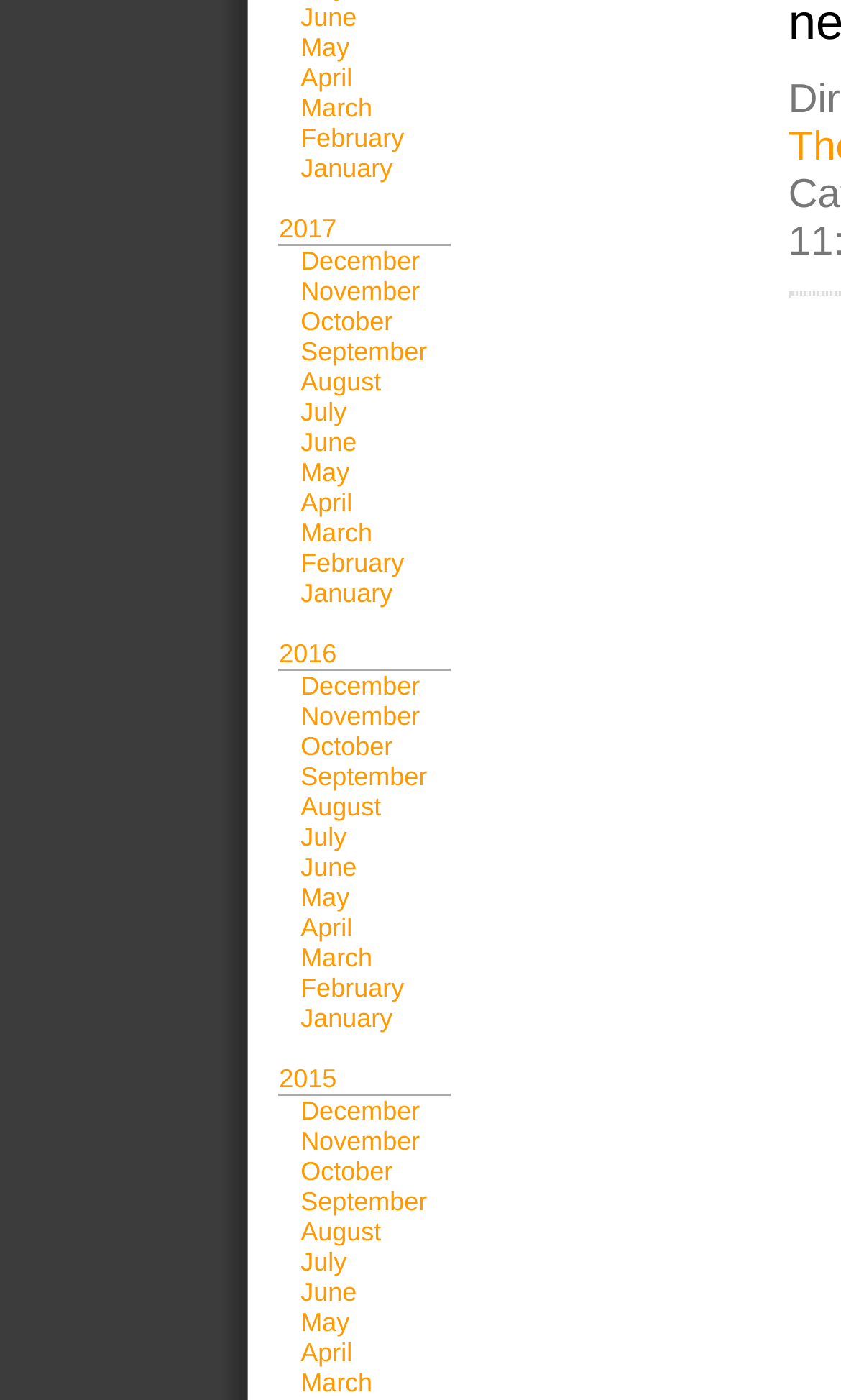Give a one-word or phrase response to the following question: How many months are listed on the webpage?

12